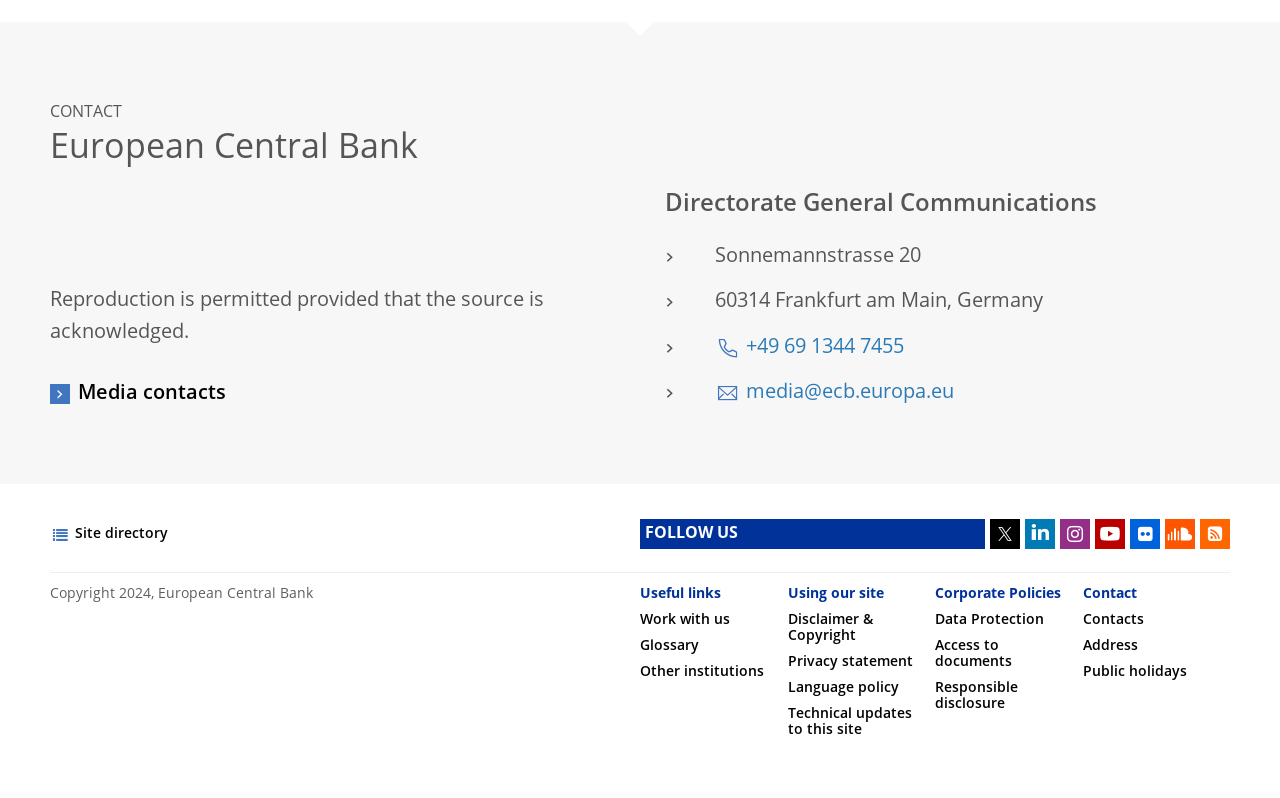How many social media links are available?
Give a single word or phrase answer based on the content of the image.

7